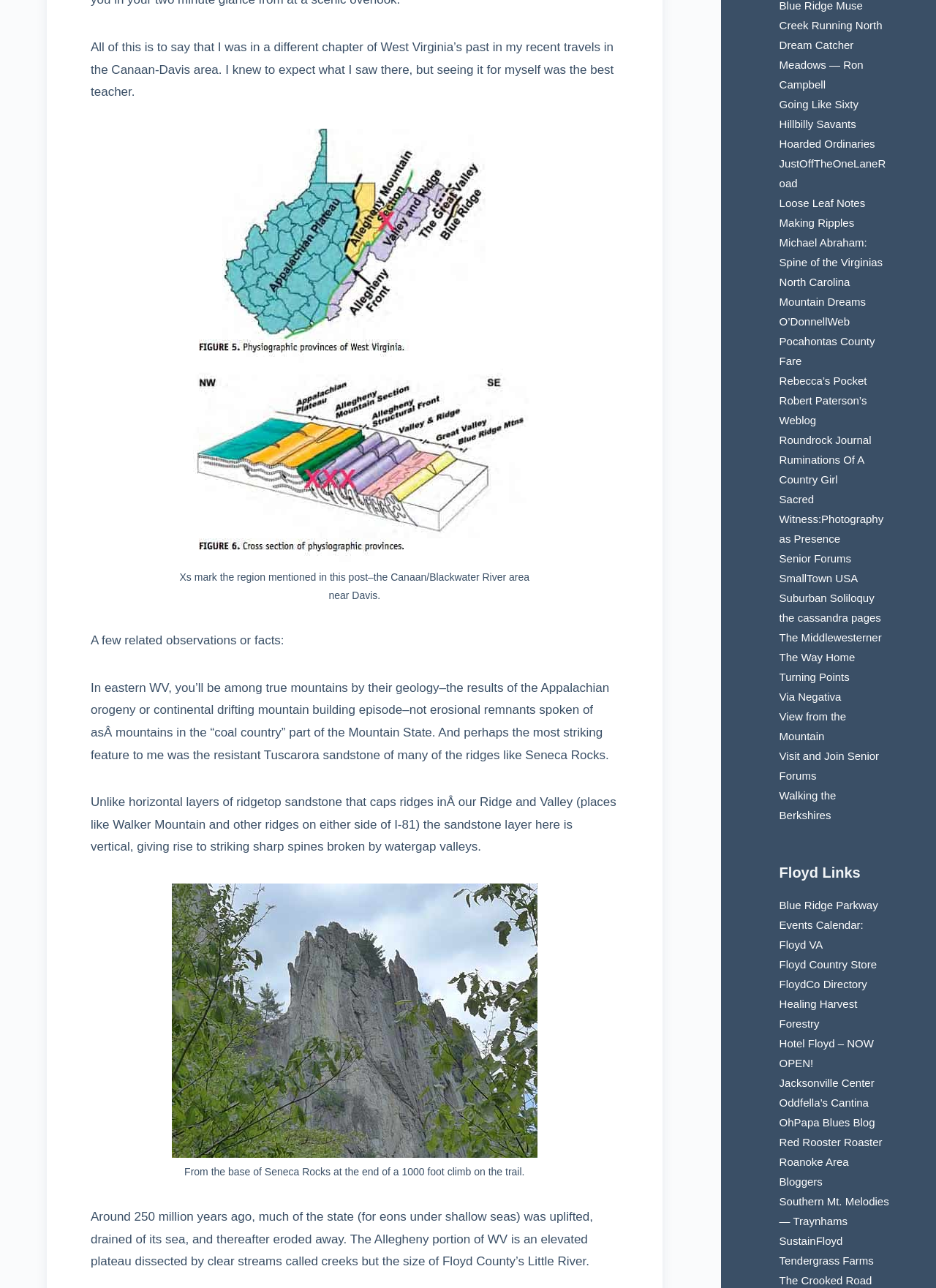Identify the bounding box coordinates of the clickable region to carry out the given instruction: "Visit the Floyd Country Store website".

[0.833, 0.744, 0.937, 0.754]